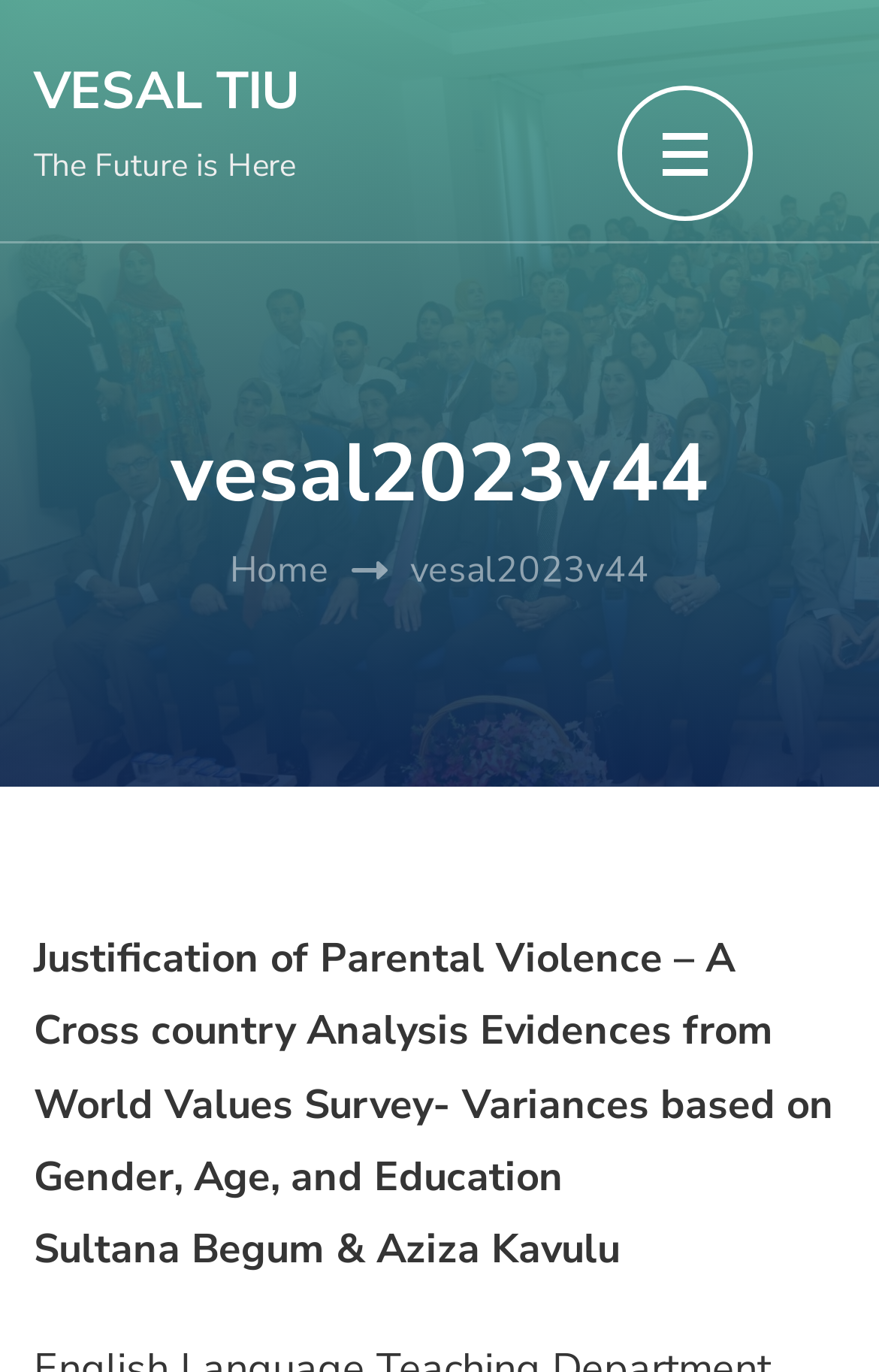Please determine the bounding box coordinates, formatted as (top-left x, top-left y, bottom-right x, bottom-right y), with all values as floating point numbers between 0 and 1. Identify the bounding box of the region described as: The Rockland Jewish Standard

None